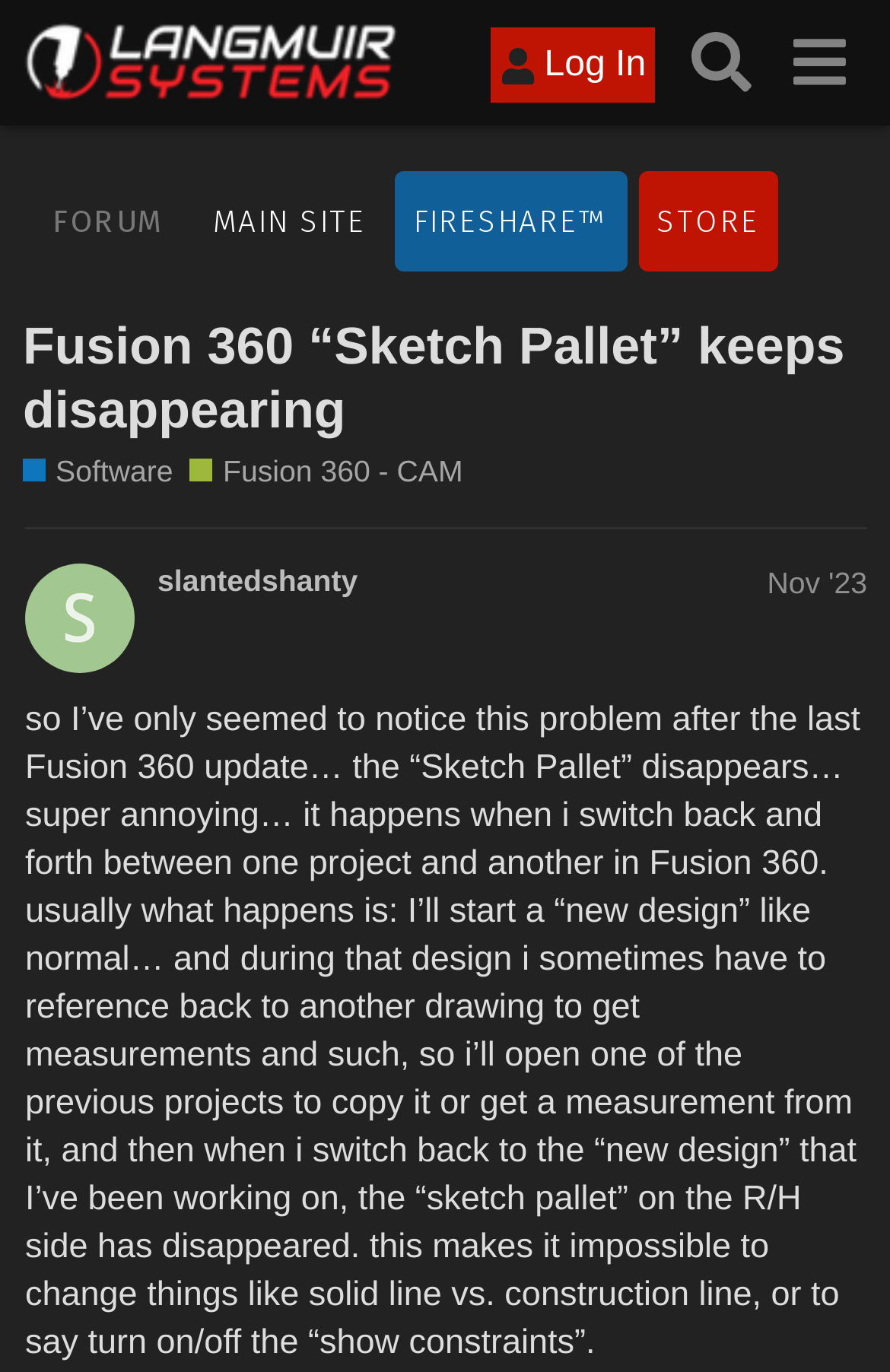Describe the webpage meticulously, covering all significant aspects.

This webpage is a forum discussion page about Fusion 360 software. At the top, there is a header section with a logo image of Langmuir Systems Forum on the left, a "Log In" button, a "Search" button, and a menu button on the right. Below the header, there are three links: "MAIN SITE", "FIRESHARE™", and "STORE".

The main content of the page is a discussion thread about an issue with Fusion 360's "Sketch Pallet" disappearing. The thread title, "Fusion 360 “Sketch Pallet” keeps disappearing", is displayed prominently at the top of the content section. Below the title, there are two links: "Software" and "Fusion 360 - CAM", which are categories for the discussion.

The discussion thread starts with a post from a user named "slantedshanty" on November 5, 2023. The post describes the issue with the "Sketch Pallet" disappearing when switching between projects in Fusion 360. The user explains that they usually start a new design, then reference back to another project to copy measurements, and when they switch back to the new design, the "Sketch Pallet" on the right-hand side disappears. This makes it impossible to change certain settings, such as solid line vs. construction line or turning on/off "show constraints".